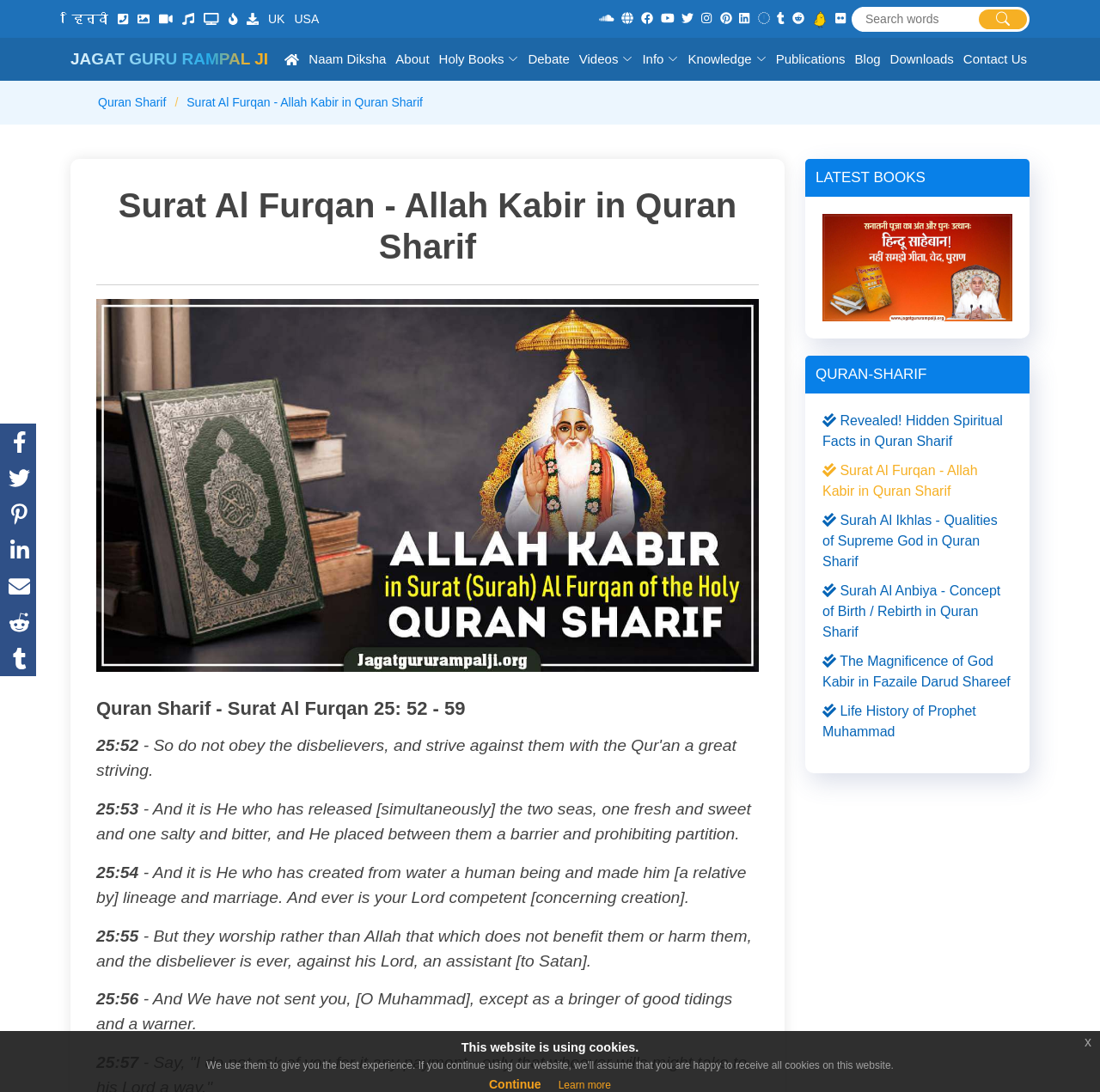Determine the bounding box coordinates of the clickable region to execute the instruction: "Read the 'Surat Al Furqan - Allah Kabir in Quran Sharif' article". The coordinates should be four float numbers between 0 and 1, denoted as [left, top, right, bottom].

[0.17, 0.087, 0.384, 0.1]